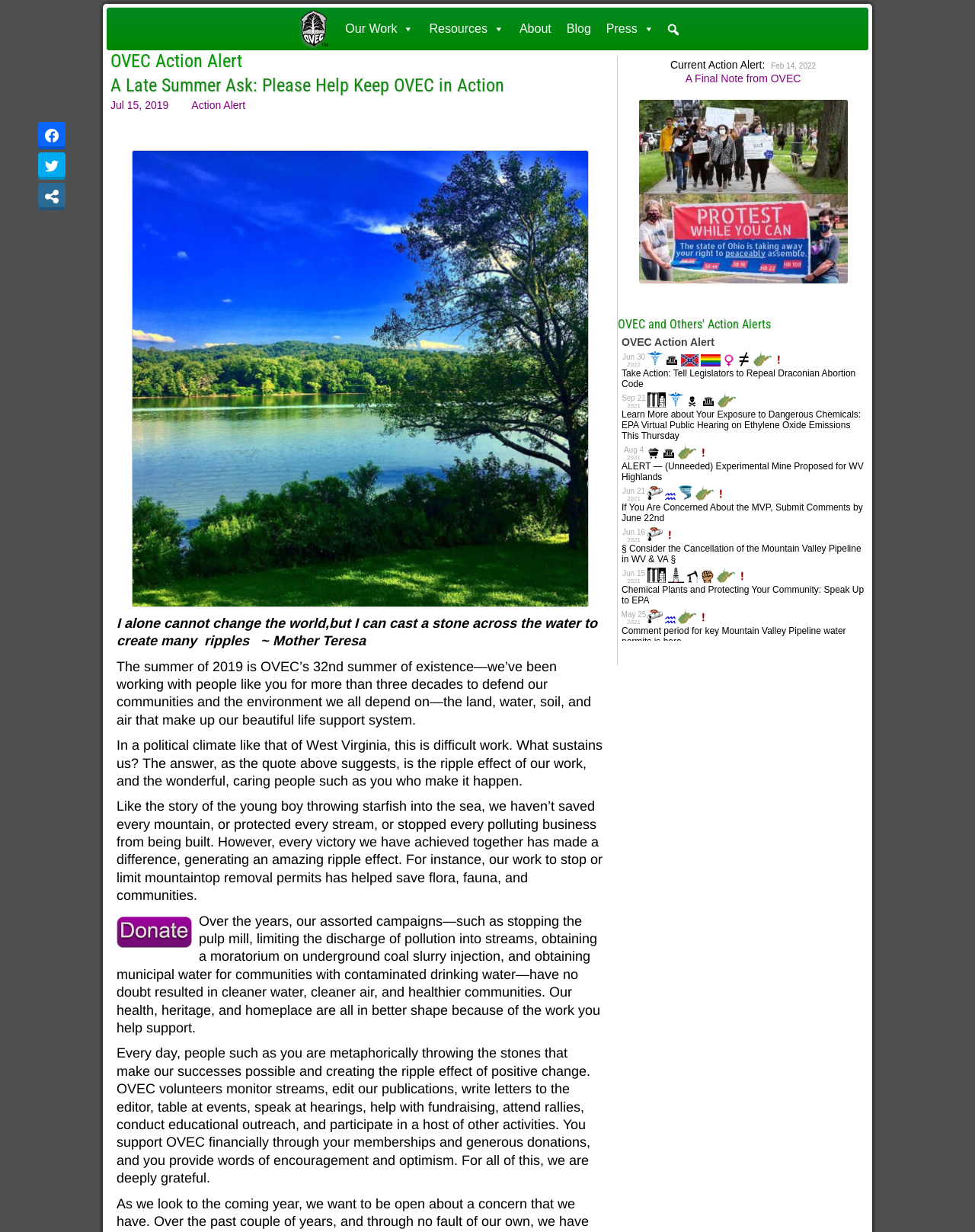Use a single word or phrase to answer the question:
What is the purpose of the search box?

To search the website